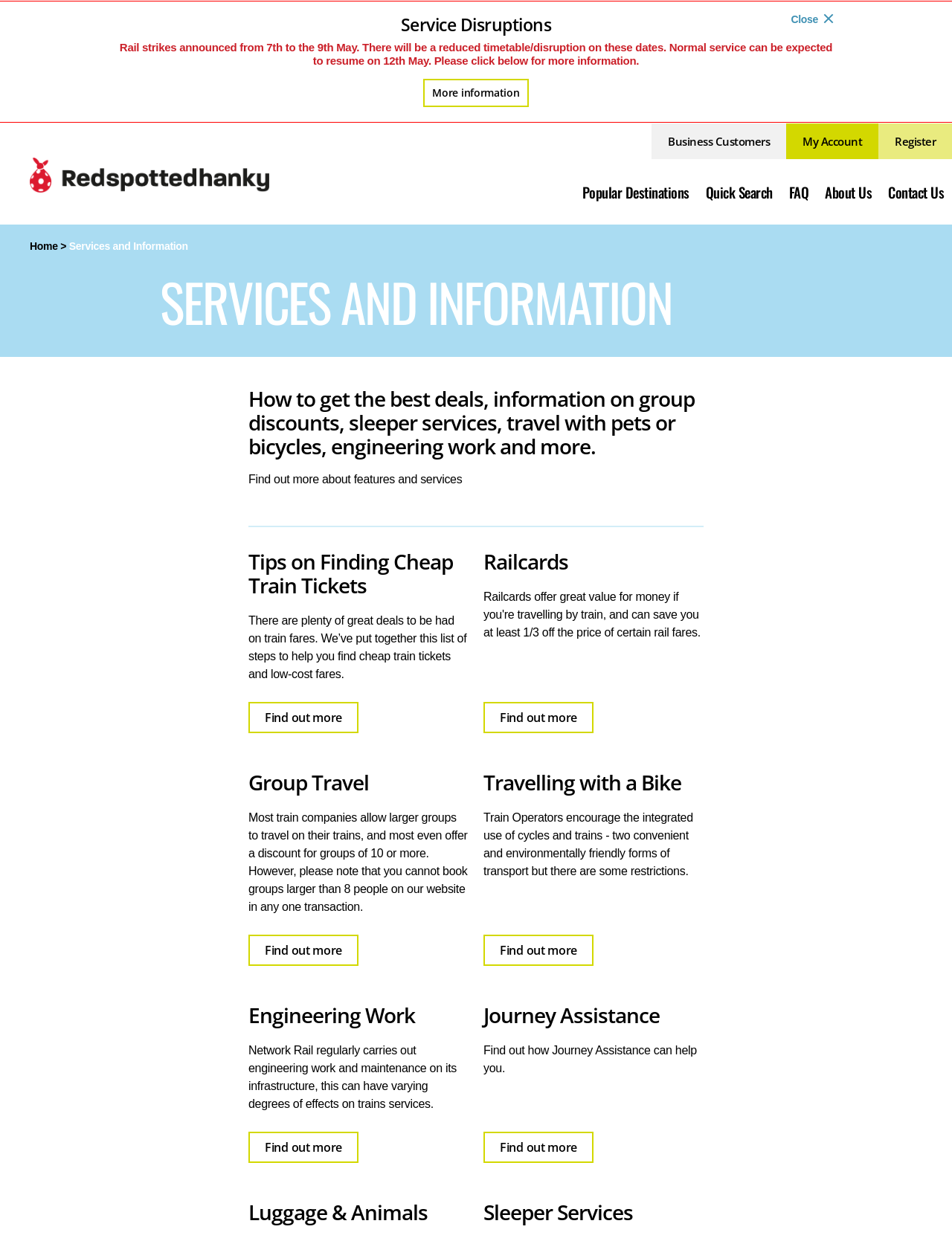Create a detailed summary of the webpage's content and design.

The webpage is focused on providing services and information related to train travel. At the top, there is a heading "Service Disruptions" followed by a static text announcing rail strikes from 7th to 9th May and a link to "More information" below it. On the top right, there are links to "Business Customers", "My Account", and "Register".

Below the service disruption announcement, there are several links to popular destinations, quick search, FAQ, about us, and contact us. On the left side, there is a navigation menu with links to "Home" and a static text "Services and Information".

The main content of the webpage is divided into several sections, each with a heading and descriptive text. The first section is "SERVICES AND INFORMATION" with a heading and a static text describing how to get the best deals, information on group discounts, sleeper services, travel with pets or bicycles, engineering work, and more.

The subsequent sections provide information on various topics, including tips on finding cheap train tickets, railcards, group travel, traveling with a bike, engineering work, journey assistance, luggage and animals, and sleeper services. Each section has a heading, descriptive text, and a link to "Find out more" for further information.

Overall, the webpage is well-organized and provides a wealth of information on train travel services and related topics.